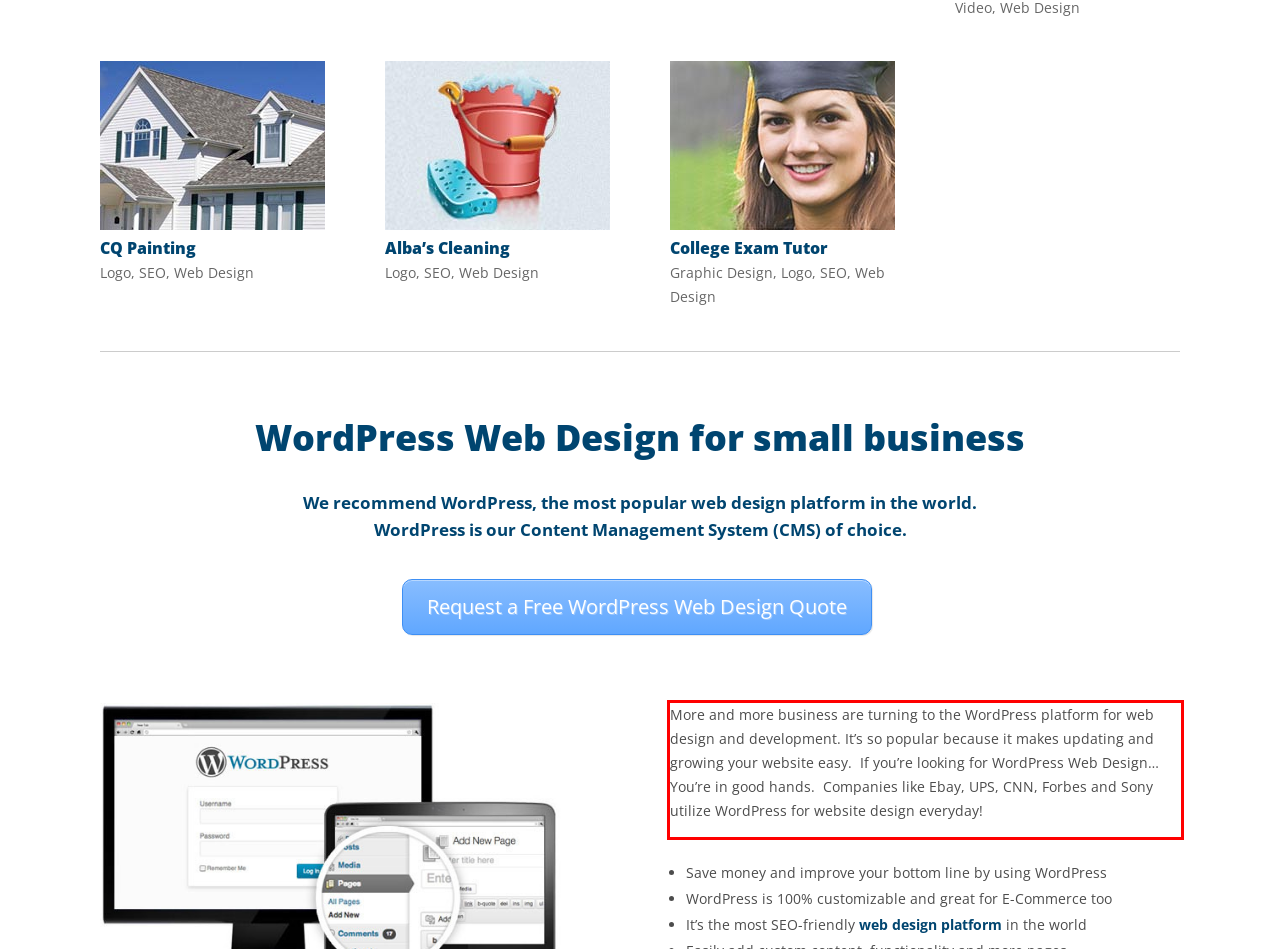Look at the screenshot of the webpage, locate the red rectangle bounding box, and generate the text content that it contains.

More and more business are turning to the WordPress platform for web design and development. It’s so popular because it makes updating and growing your website easy. If you’re looking for WordPress Web Design… You’re in good hands. Companies like Ebay, UPS, CNN, Forbes and Sony utilize WordPress for website design everyday!